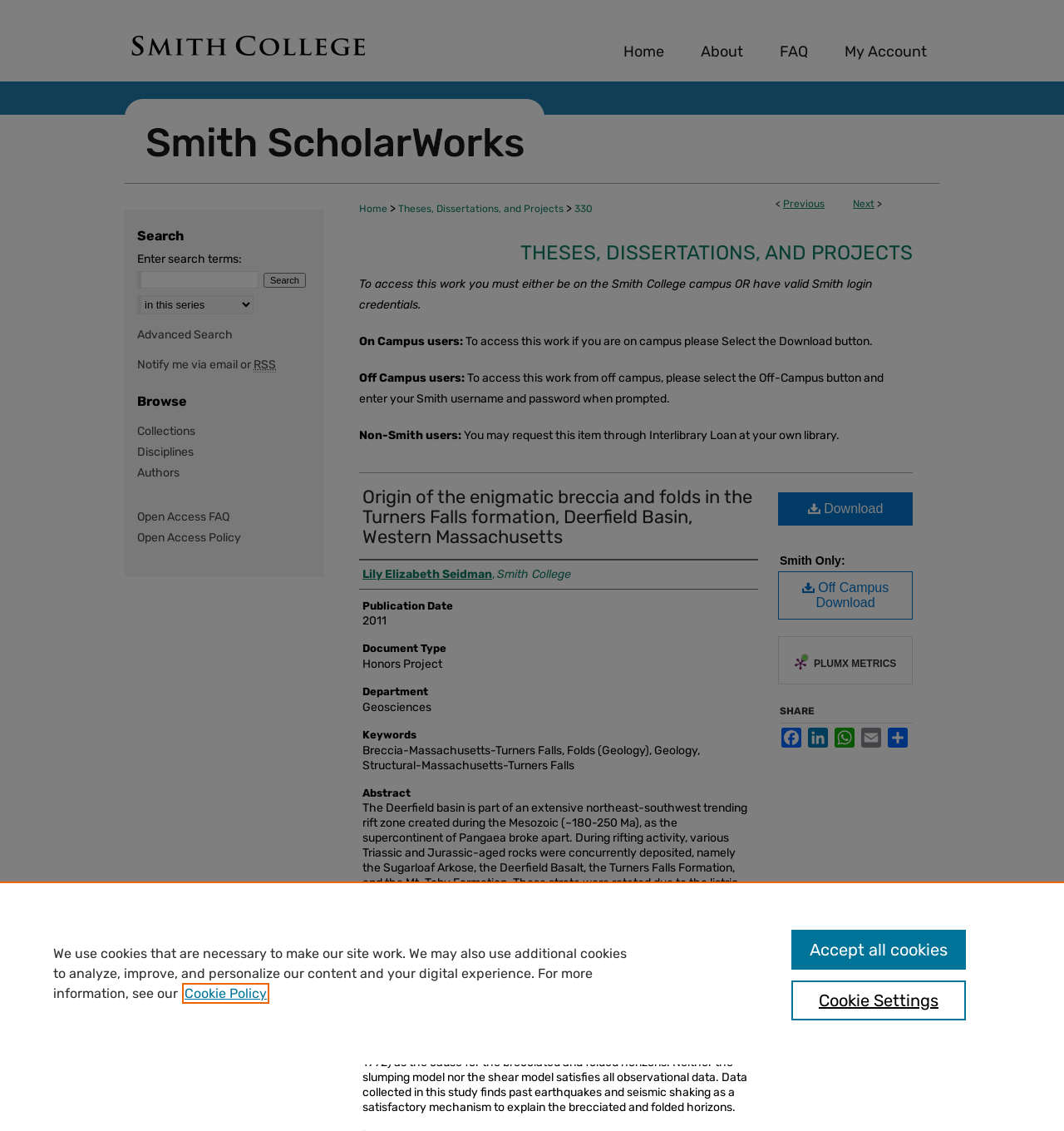From the webpage screenshot, predict the bounding box of the UI element that matches this description: "Email".

[0.808, 0.643, 0.83, 0.661]